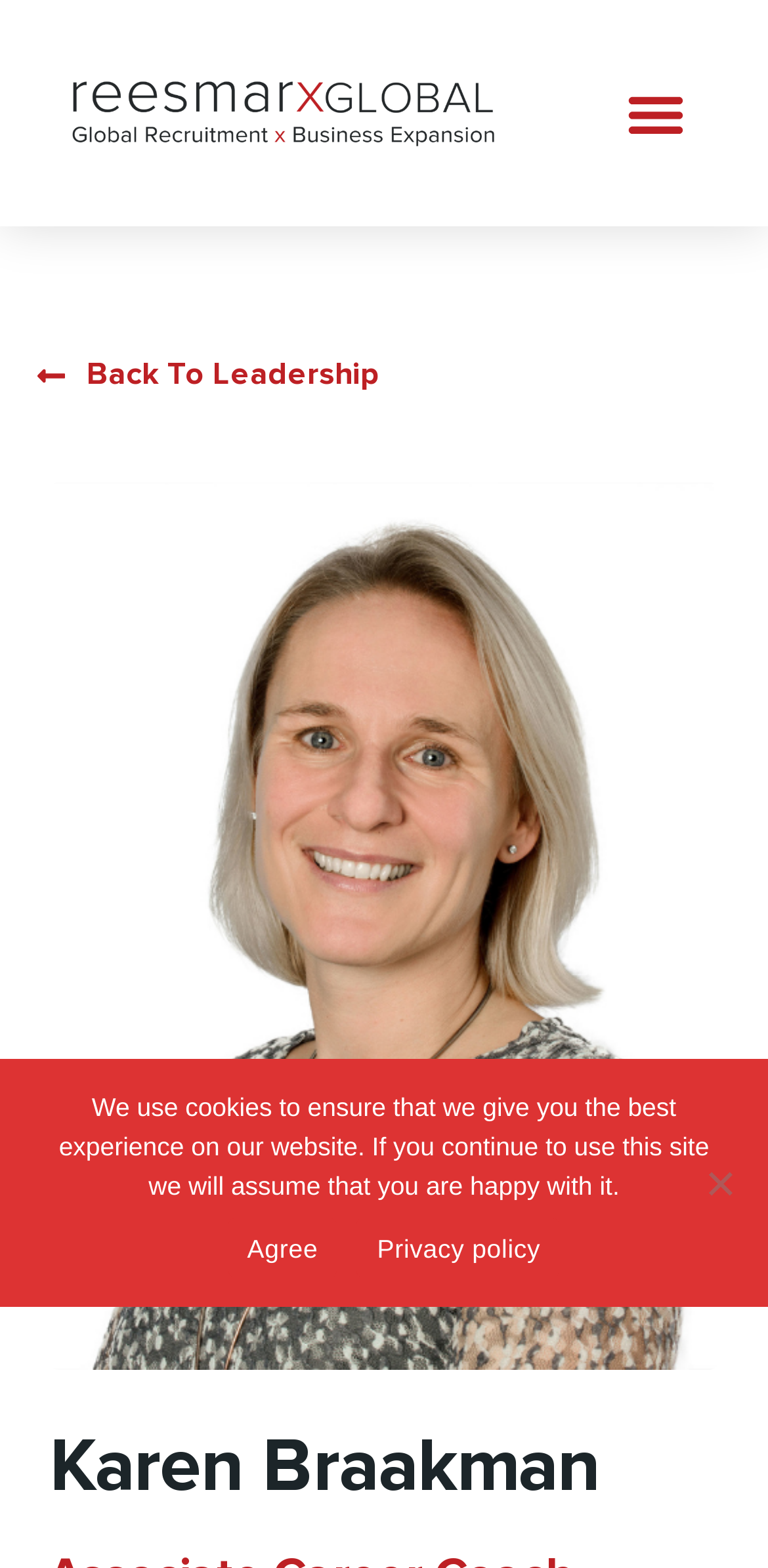What is the text on the link below the image?
Answer the question with as much detail as possible.

I found the link element with bounding box coordinates [0.026, 0.22, 0.515, 0.264] and OCR text 'Back To Leadership', which suggests that the text on the link is 'Back To Leadership'.